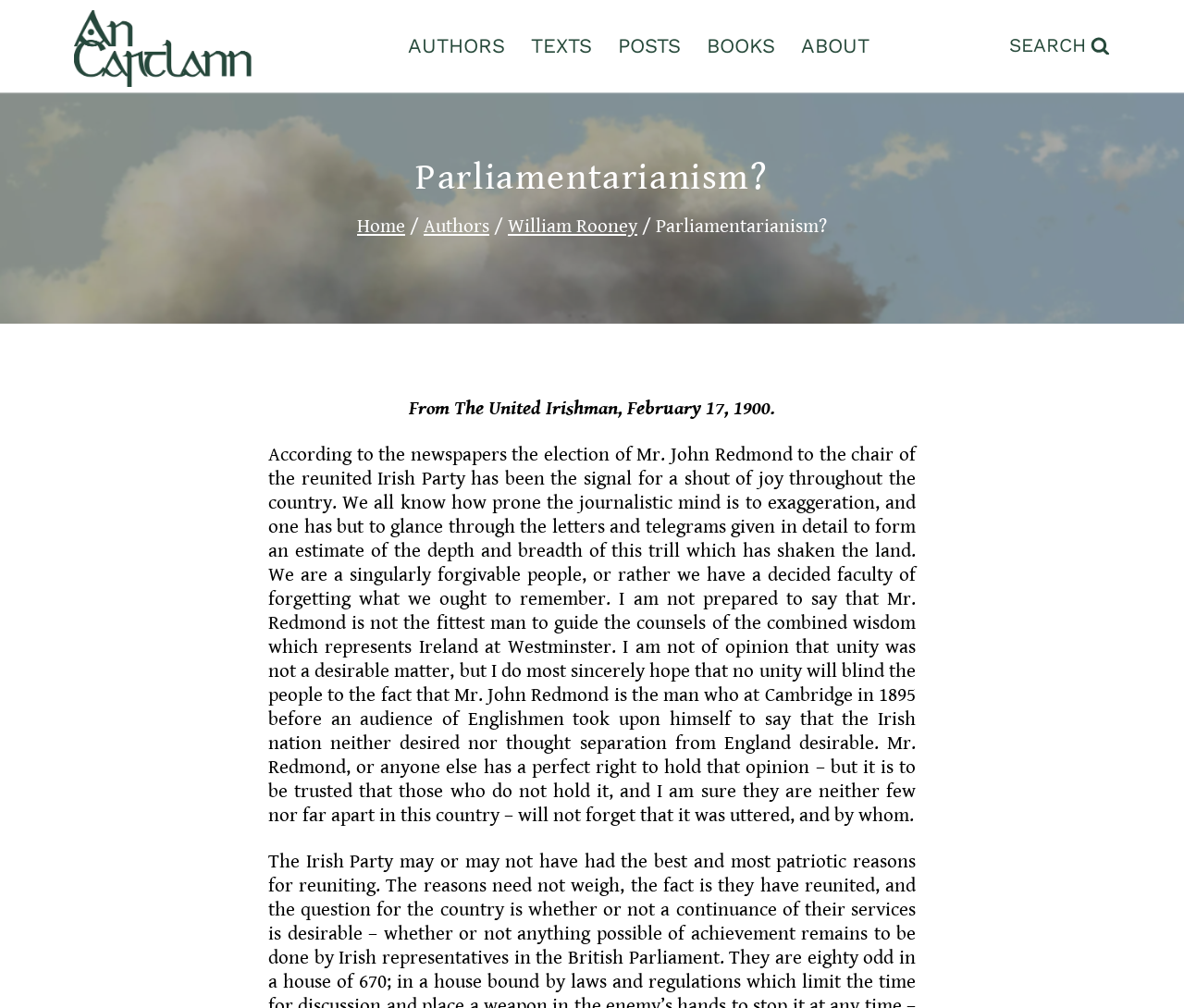Please identify the bounding box coordinates of the clickable area that will fulfill the following instruction: "click the Cartlann link". The coordinates should be in the format of four float numbers between 0 and 1, i.e., [left, top, right, bottom].

[0.062, 0.01, 0.219, 0.086]